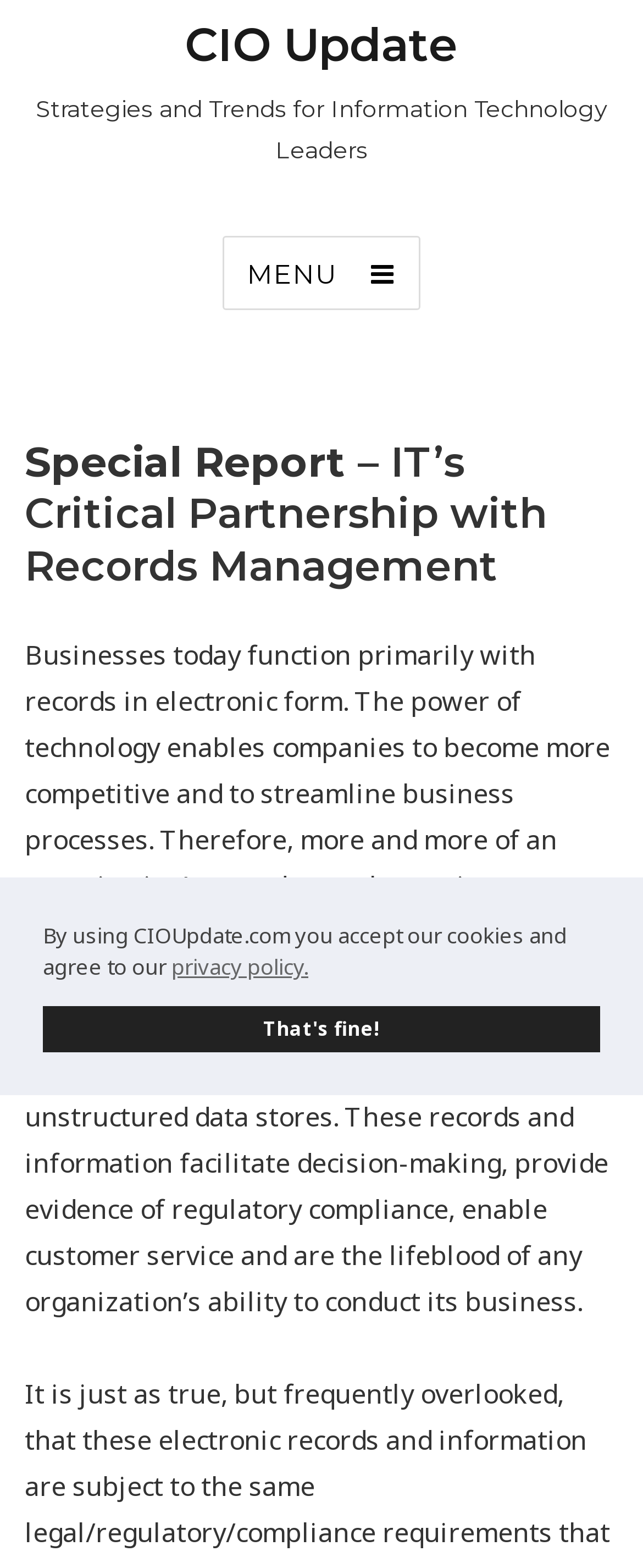What is the purpose of electronic records in an organization?
Refer to the screenshot and answer in one word or phrase.

Facilitate decision-making